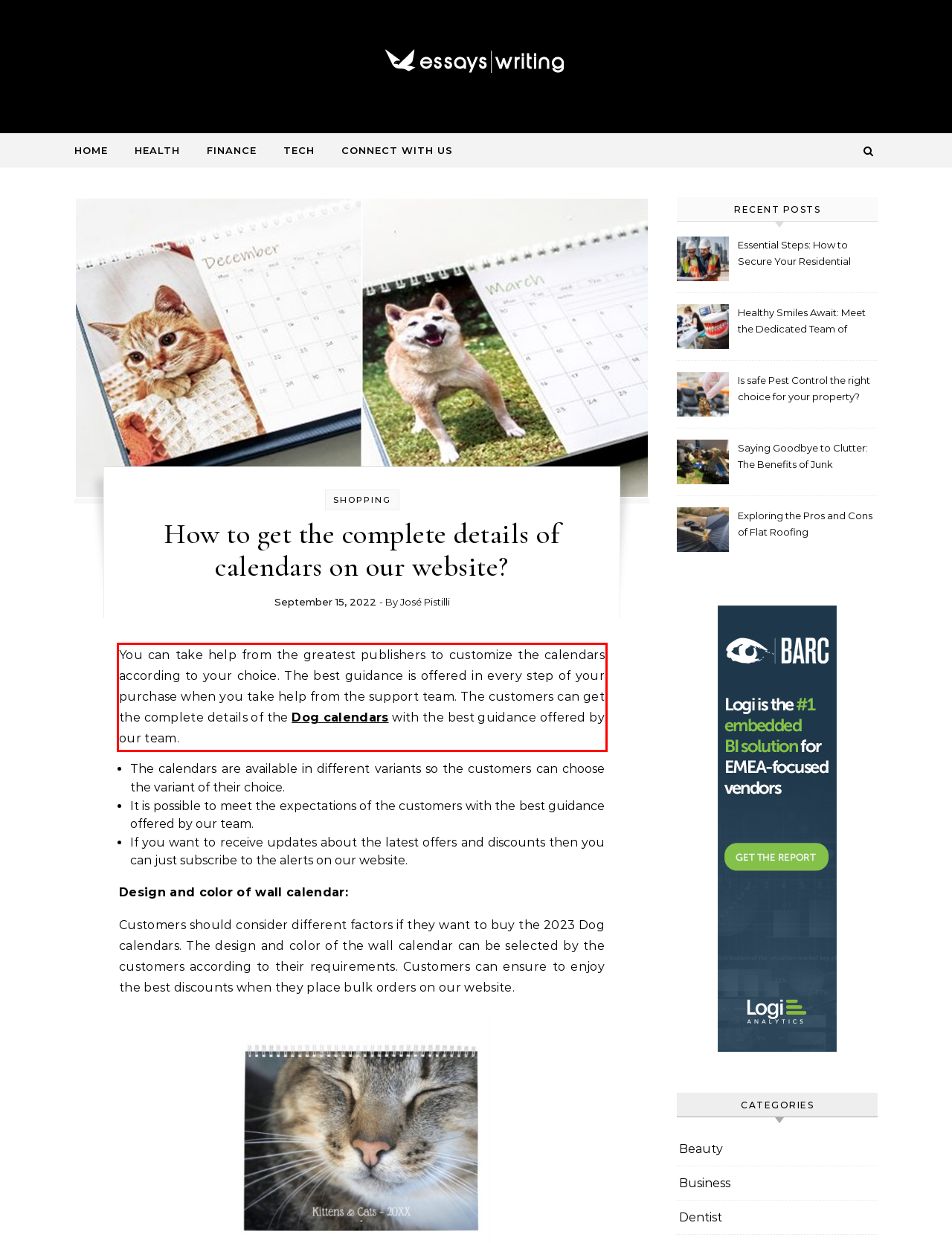Using the provided screenshot of a webpage, recognize the text inside the red rectangle bounding box by performing OCR.

You can take help from the greatest publishers to customize the calendars according to your choice. The best guidance is offered in every step of your purchase when you take help from the support team. The customers can get the complete details of the Dog calendars with the best guidance offered by our team.